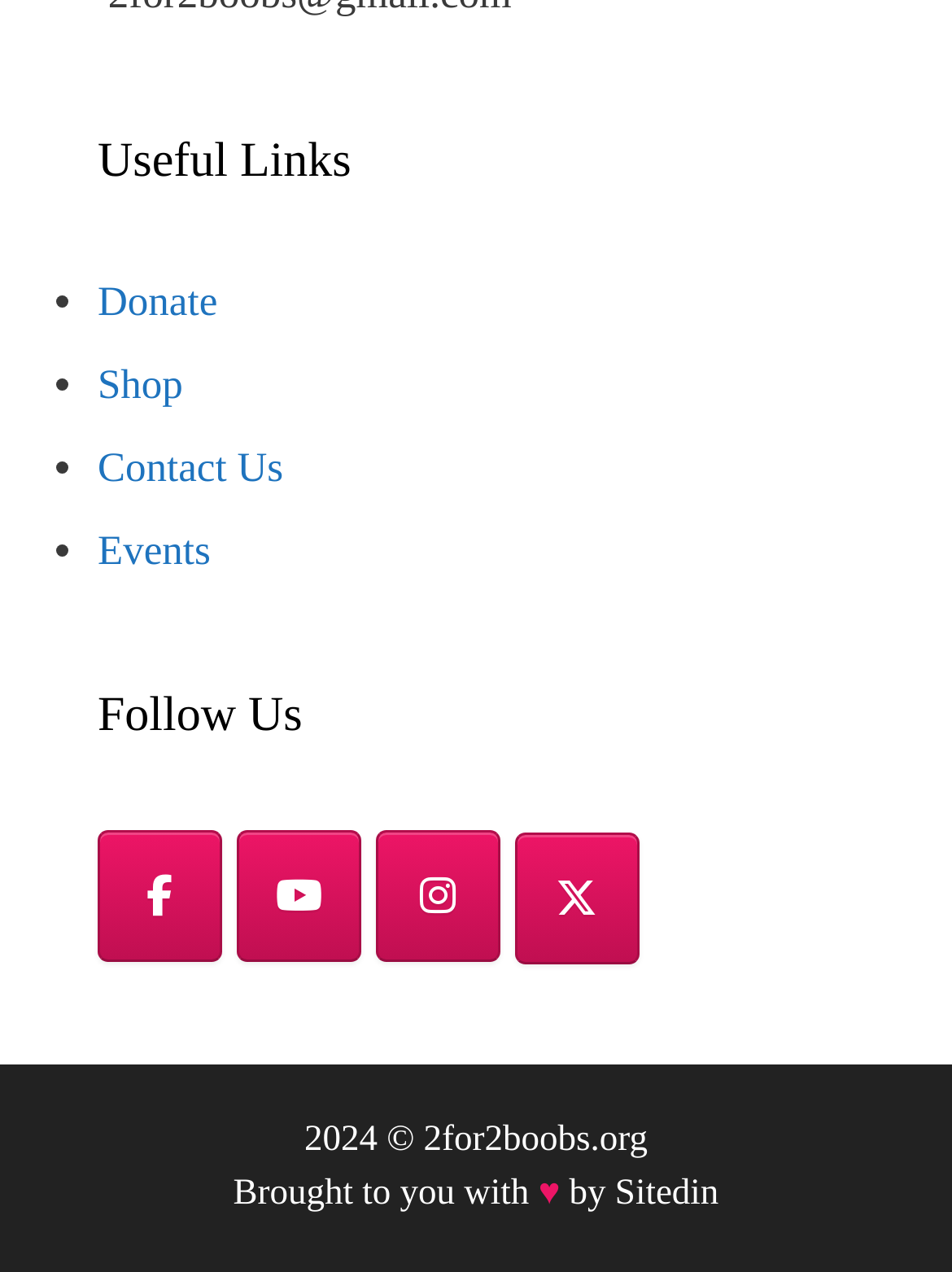Who is the website brought to you by?
Refer to the image and give a detailed response to the question.

I found the text 'Brought to you with ♥ by' at the bottom of the webpage, followed by a link to 'Sitedin', so the website is brought to you by Sitedin.